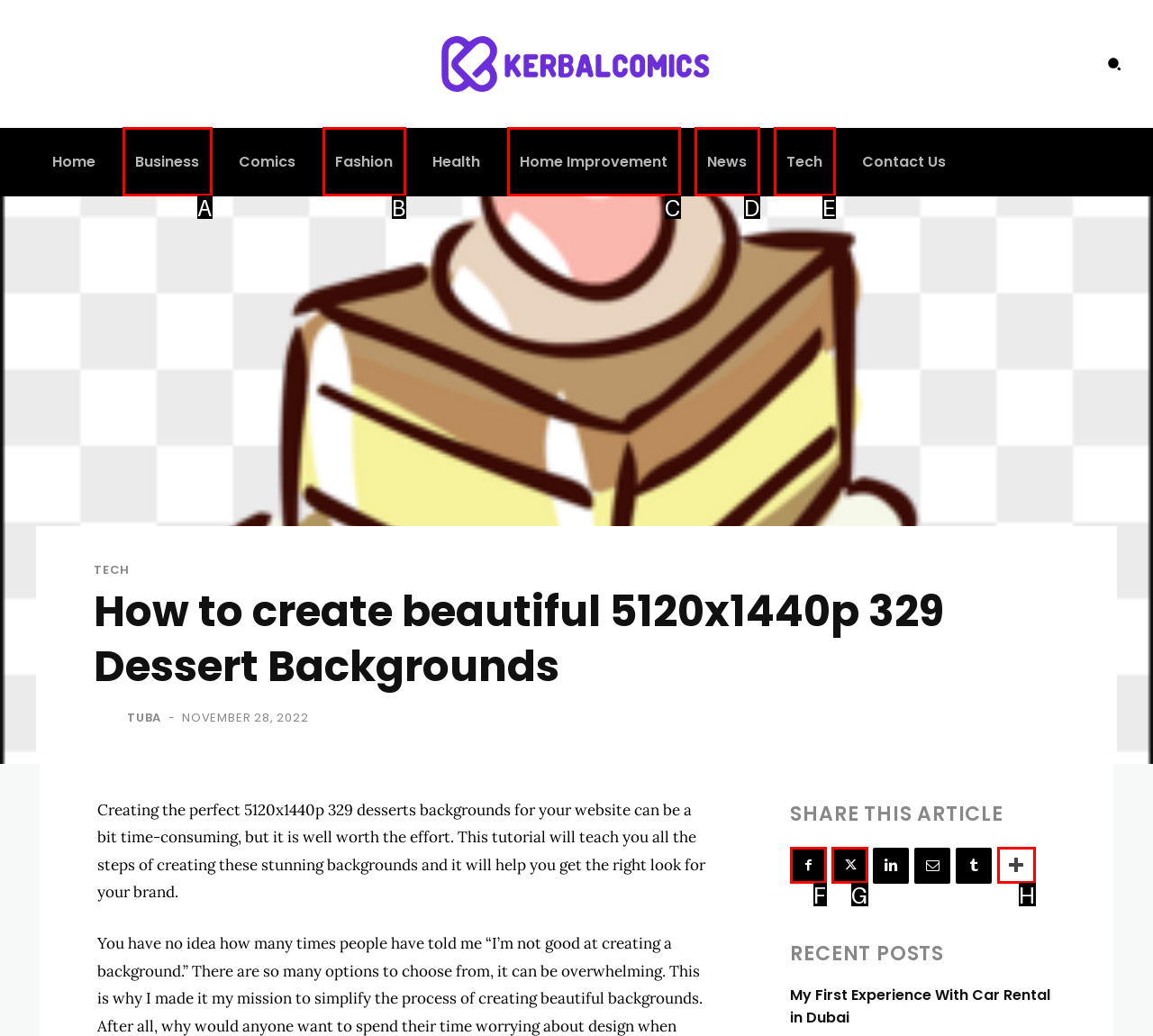Determine the UI element that matches the description: Fashion
Answer with the letter from the given choices.

B